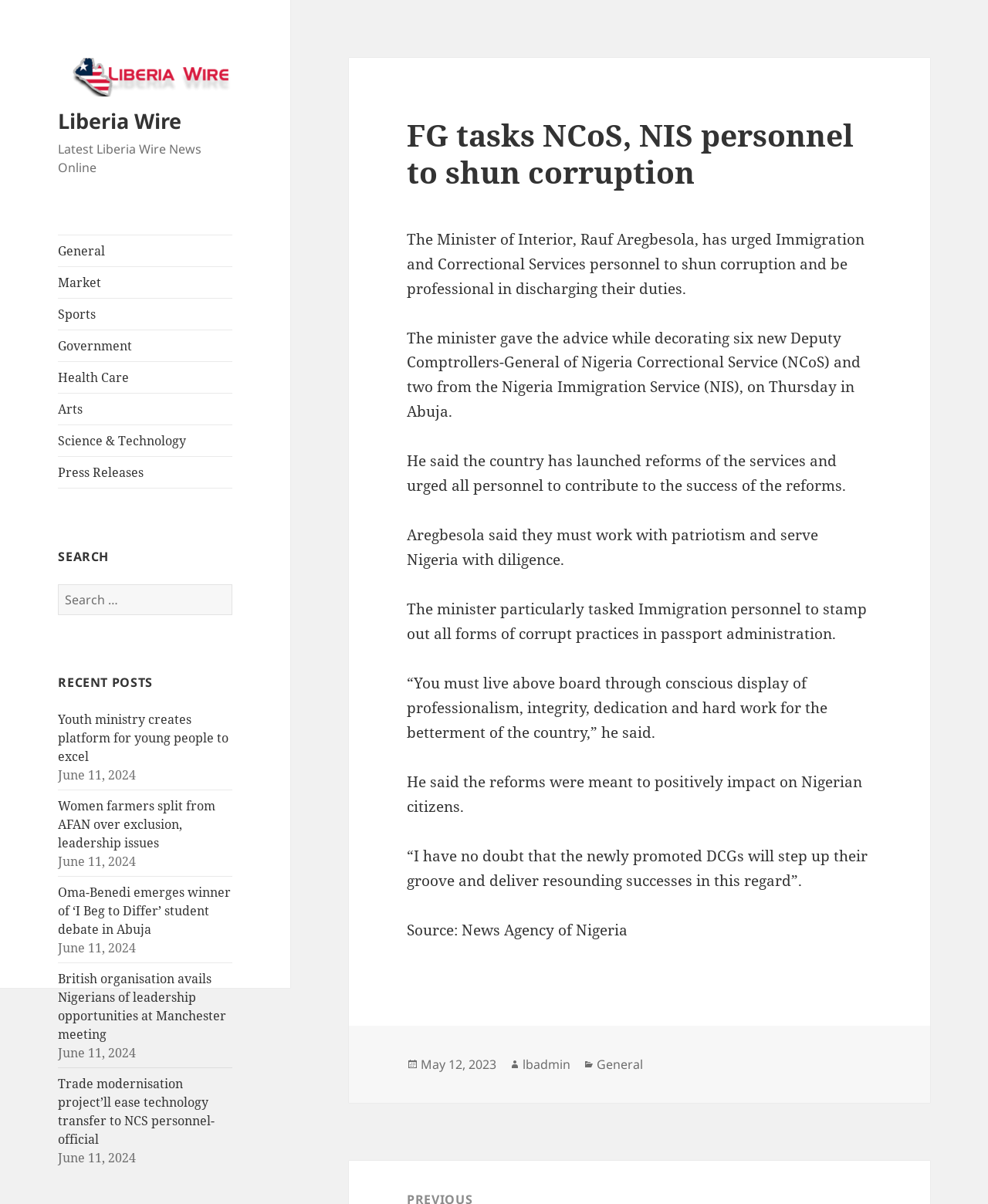Who is the Minister of Interior mentioned in the article?
Provide a short answer using one word or a brief phrase based on the image.

Rauf Aregbesola